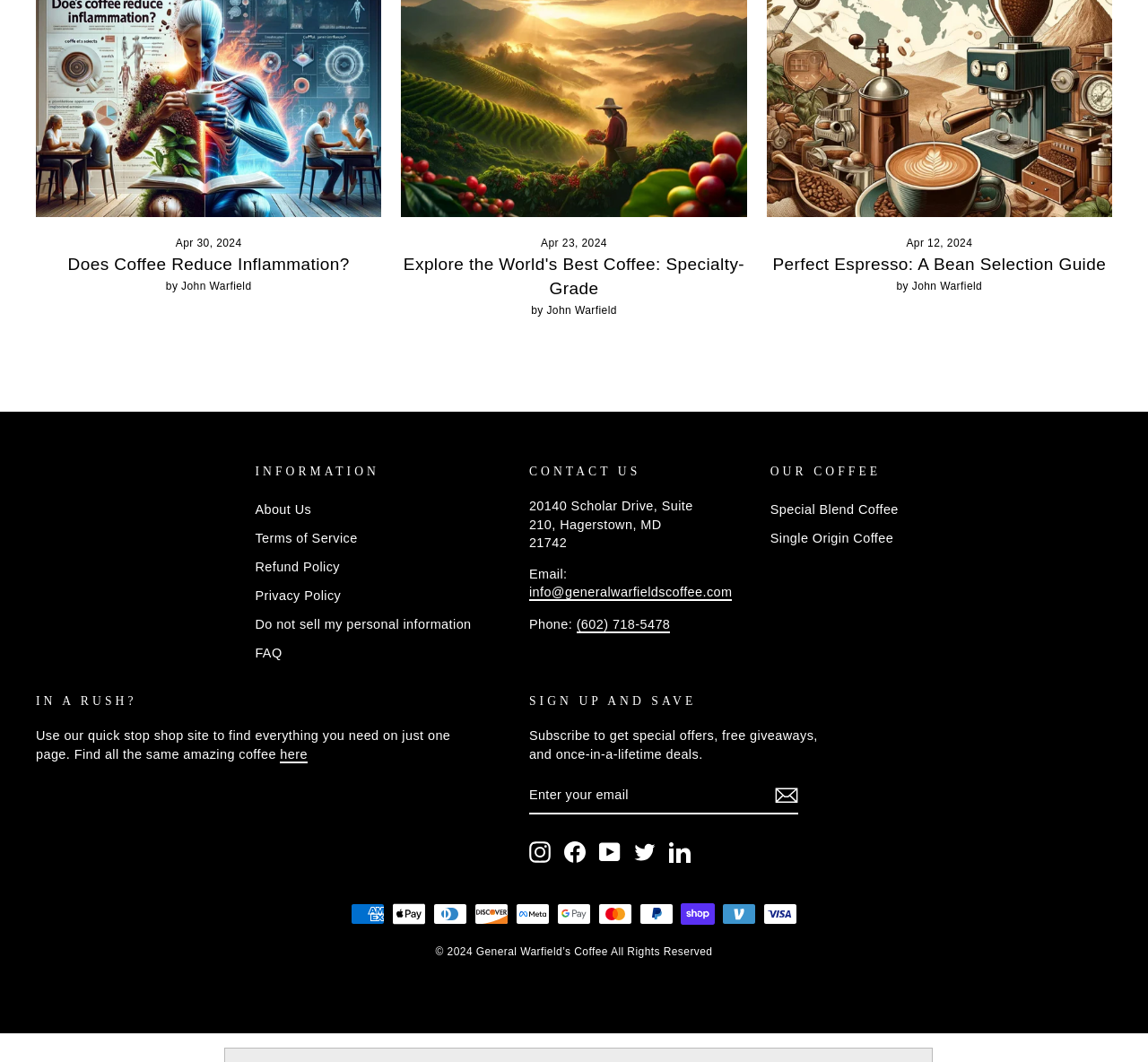Who is the author of the articles?
Please provide a full and detailed response to the question.

I found the author's name by looking at the text below each article title, which is written as 'by John Warfield'.